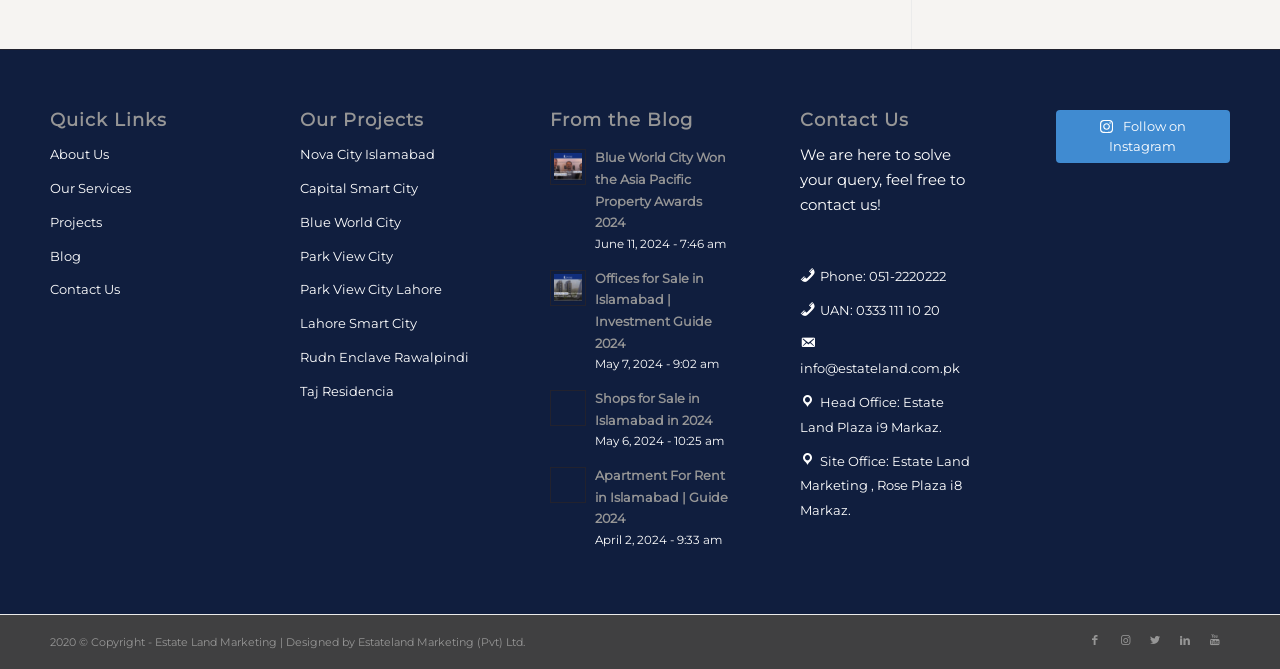Determine the bounding box coordinates of the clickable region to follow the instruction: "Contact us through phone".

[0.641, 0.401, 0.739, 0.425]